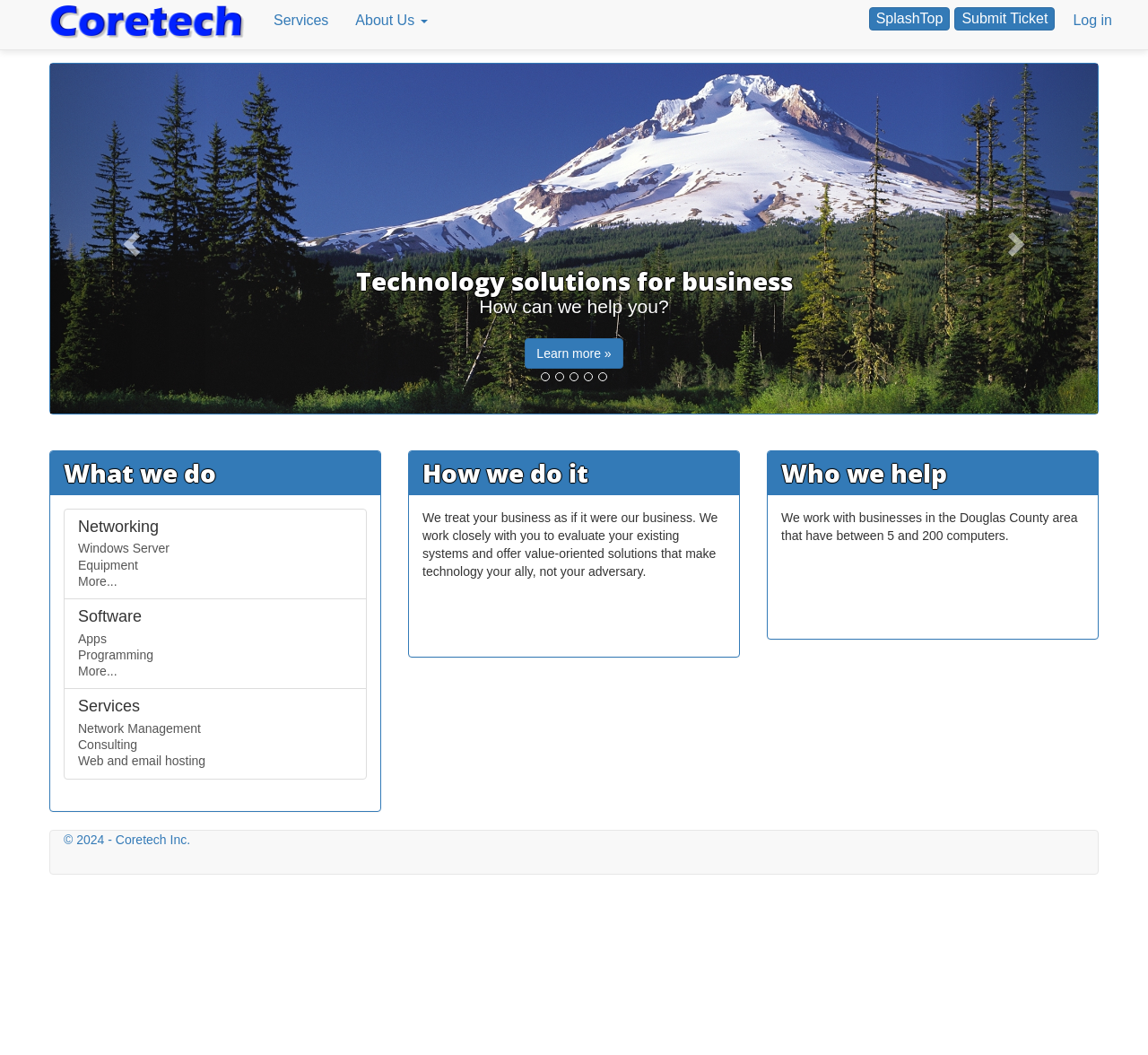Find the bounding box coordinates of the element's region that should be clicked in order to follow the given instruction: "Click the 'Learn more' link". The coordinates should consist of four float numbers between 0 and 1, i.e., [left, top, right, bottom].

[0.457, 0.32, 0.543, 0.349]